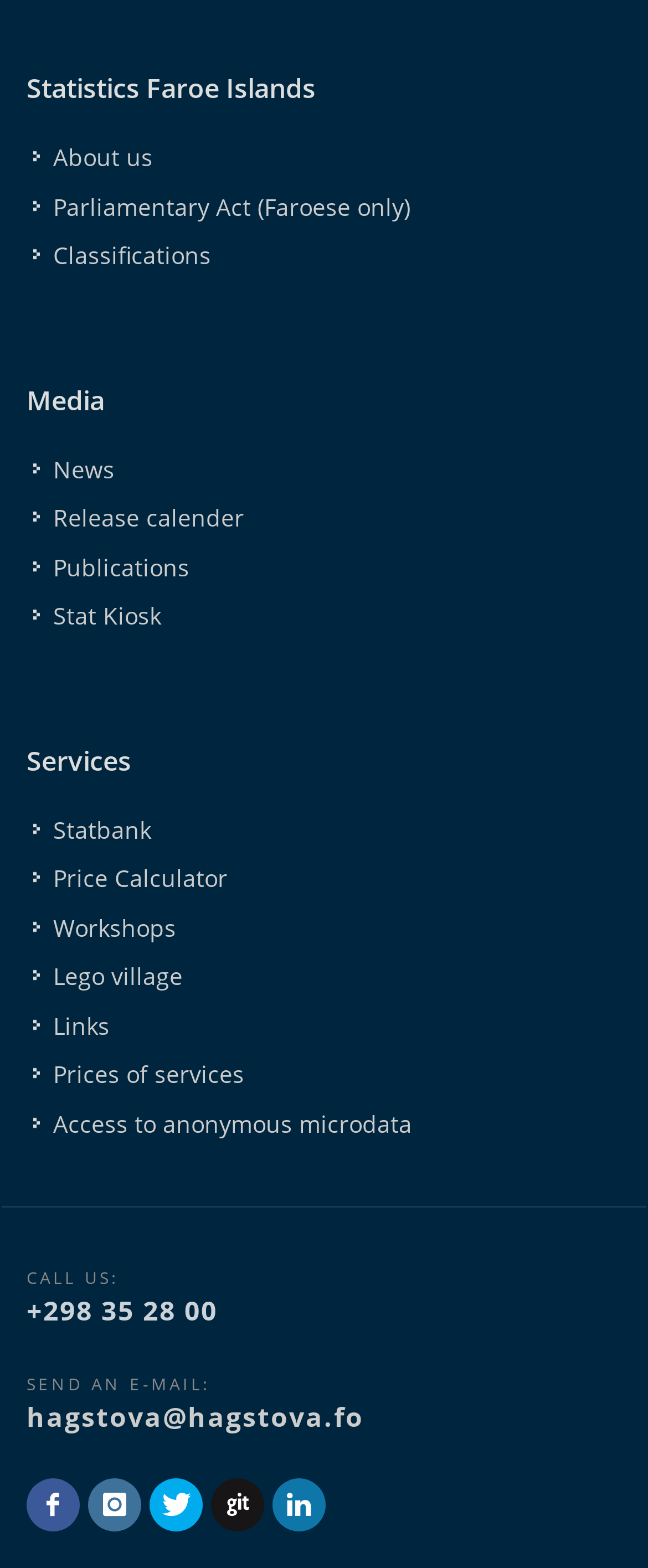Please indicate the bounding box coordinates of the element's region to be clicked to achieve the instruction: "access statbank". Provide the coordinates as four float numbers between 0 and 1, i.e., [left, top, right, bottom].

[0.051, 0.517, 0.241, 0.54]